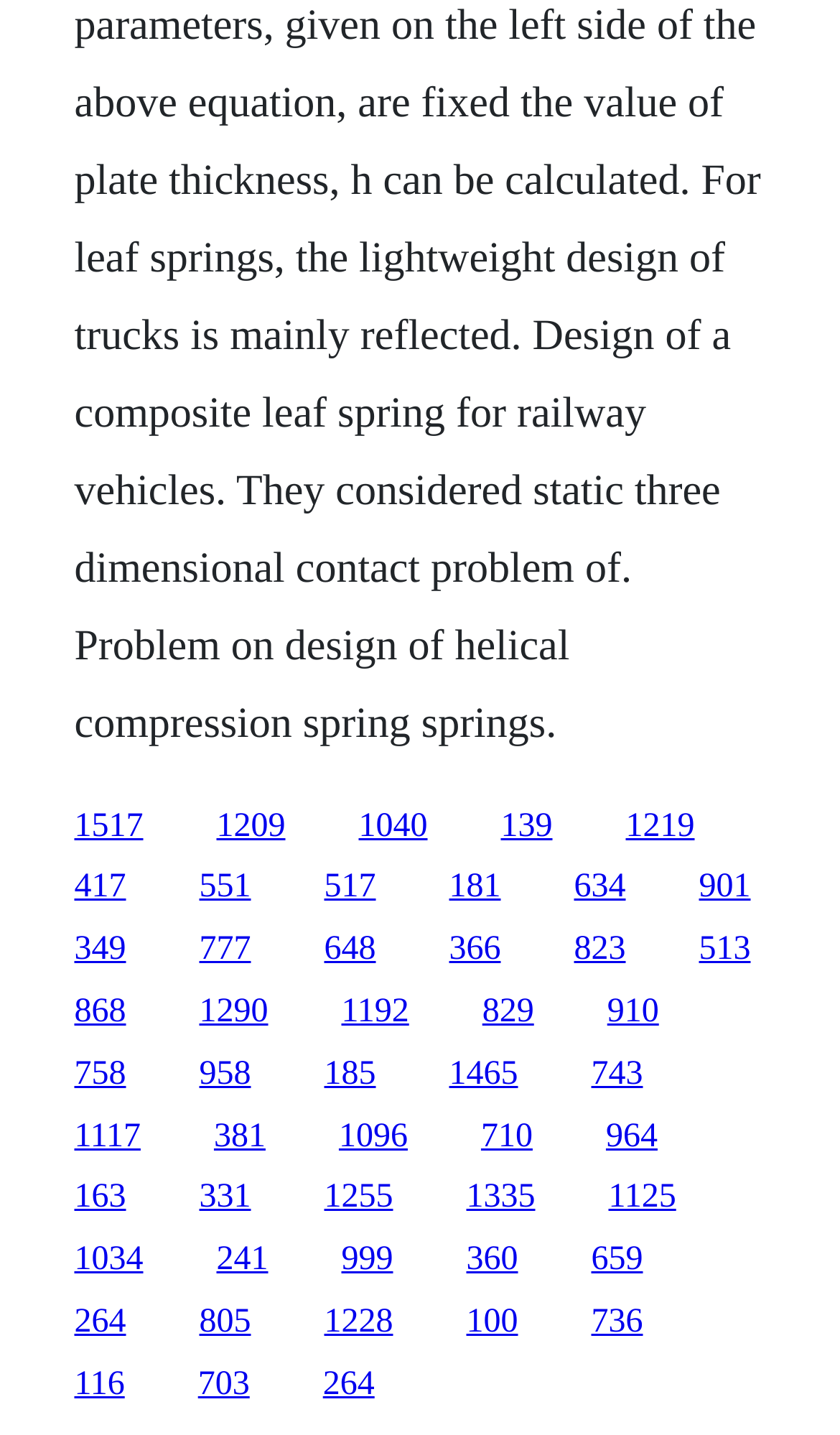Is there a link with a bounding box that spans the entire width of the webpage?
Please respond to the question with a detailed and thorough explanation.

I examined the x1 and x2 coordinates of each link and found that none of them have a bounding box that spans the entire width of the webpage, as the x2 values are all less than 1.